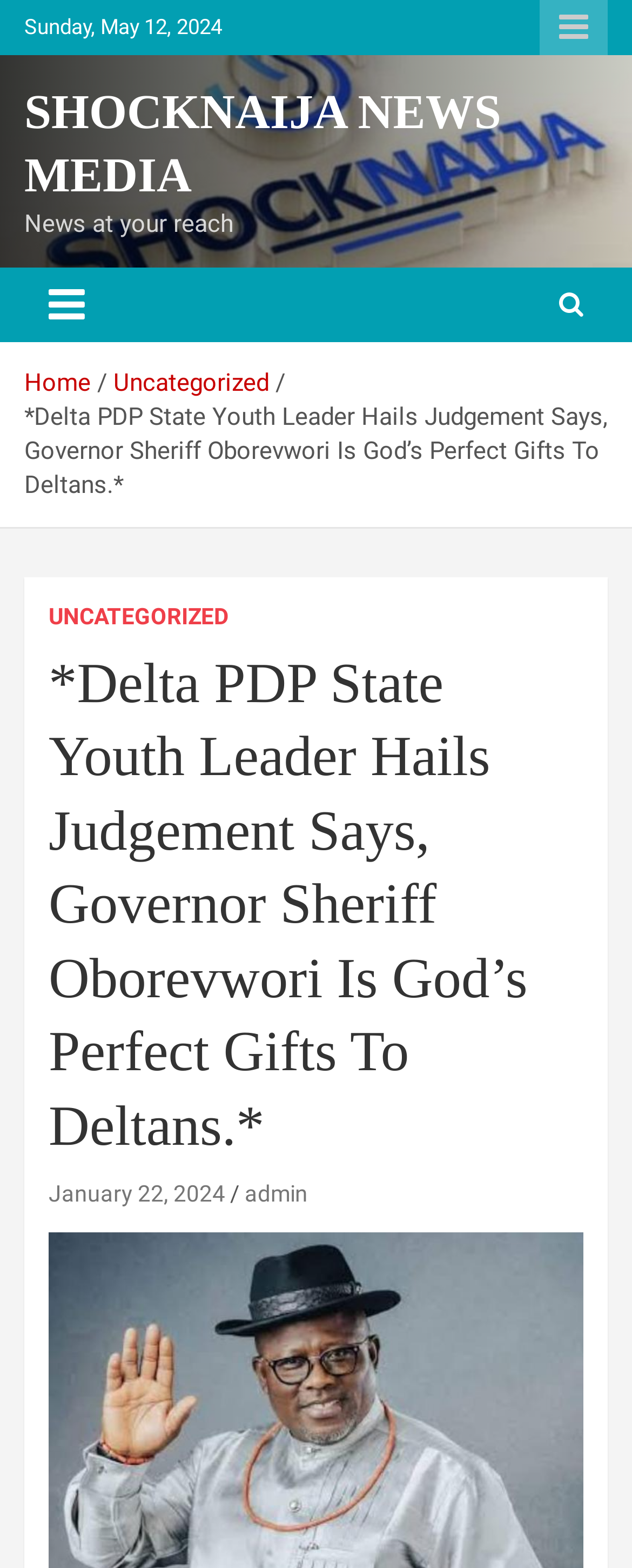Based on the image, provide a detailed and complete answer to the question: 
What is the name of the news media?

I found the name of the news media by looking at the top of the webpage, where it says 'SHOCKNAIJA NEWS MEDIA' in a heading element, which is also a link.